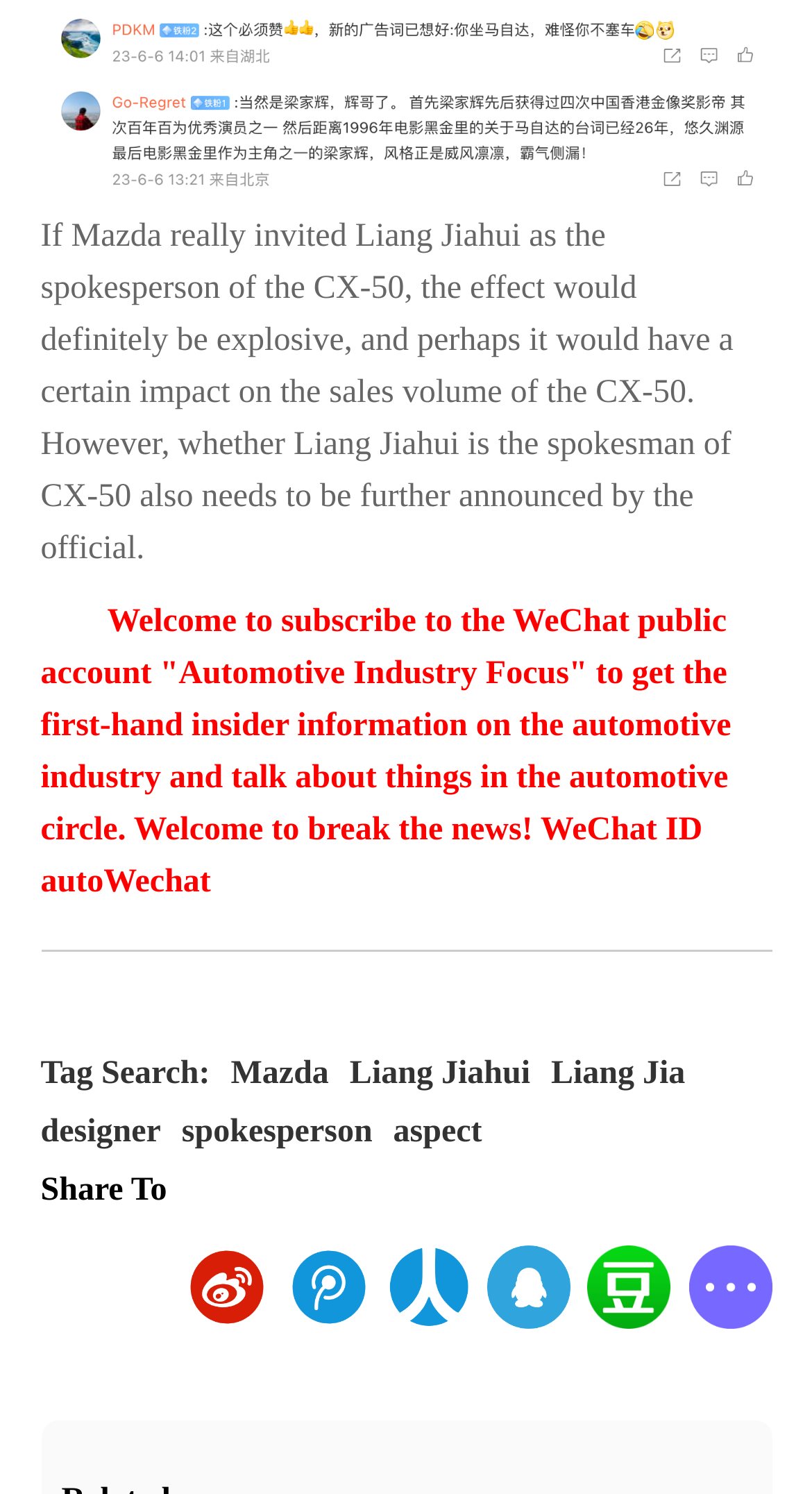Find the bounding box coordinates for the element described here: "Liang Jiahui".

[0.431, 0.706, 0.653, 0.732]